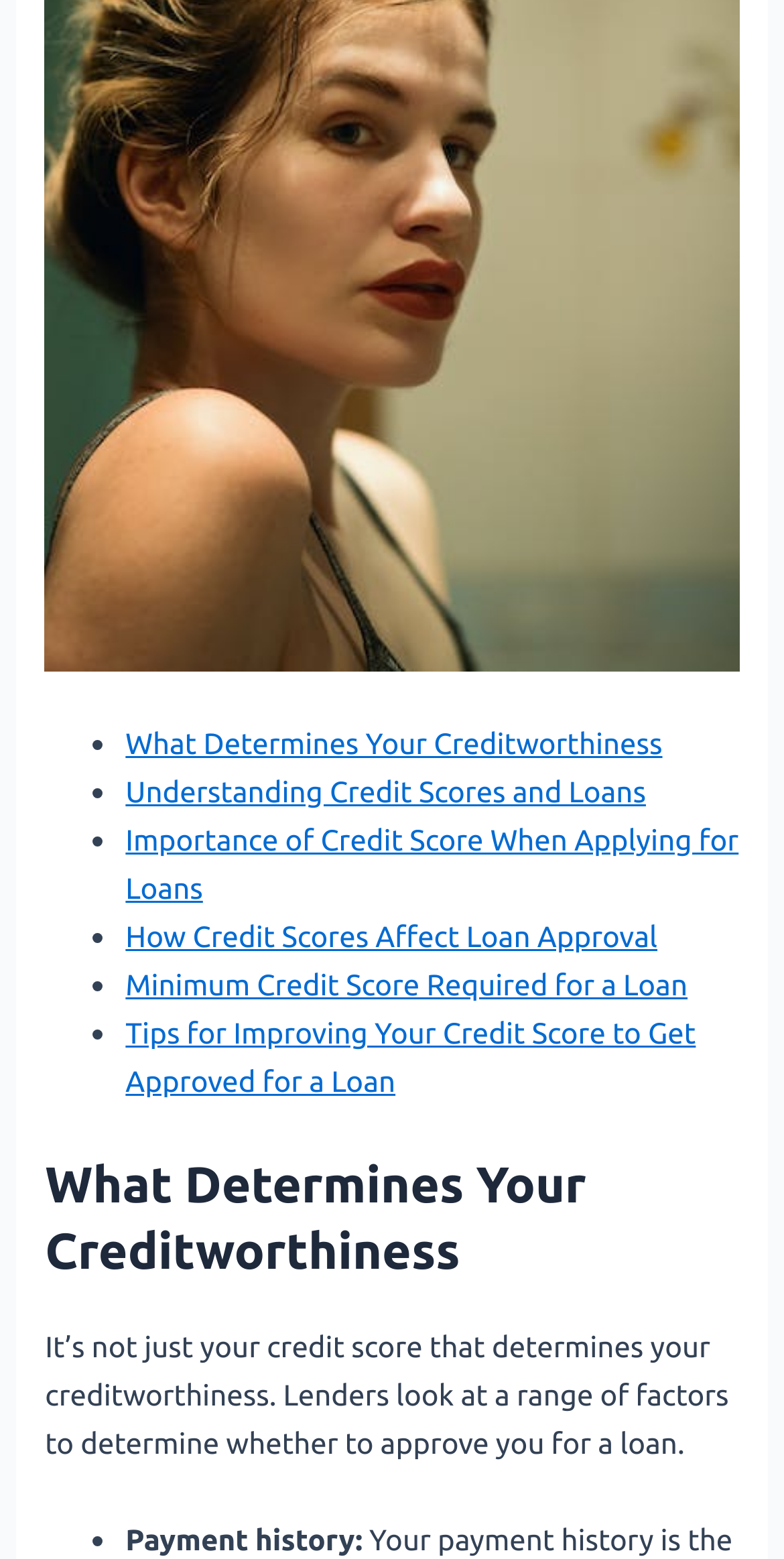Provide a one-word or one-phrase answer to the question:
What is the topic of the webpage?

Creditworthiness and loans